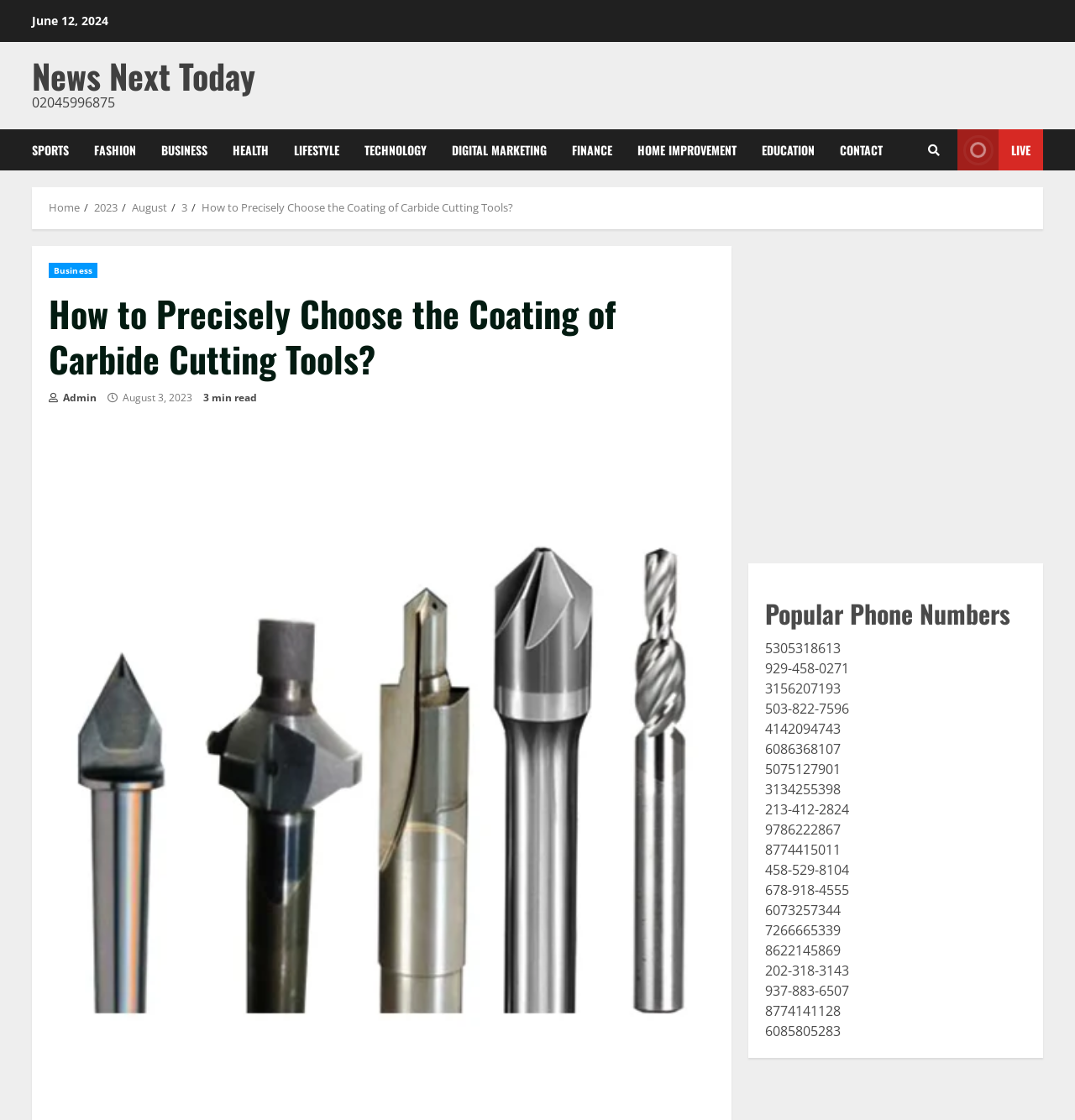Please provide the bounding box coordinates for the element that needs to be clicked to perform the instruction: "Click on the 'SPORTS' link". The coordinates must consist of four float numbers between 0 and 1, formatted as [left, top, right, bottom].

[0.03, 0.115, 0.076, 0.152]